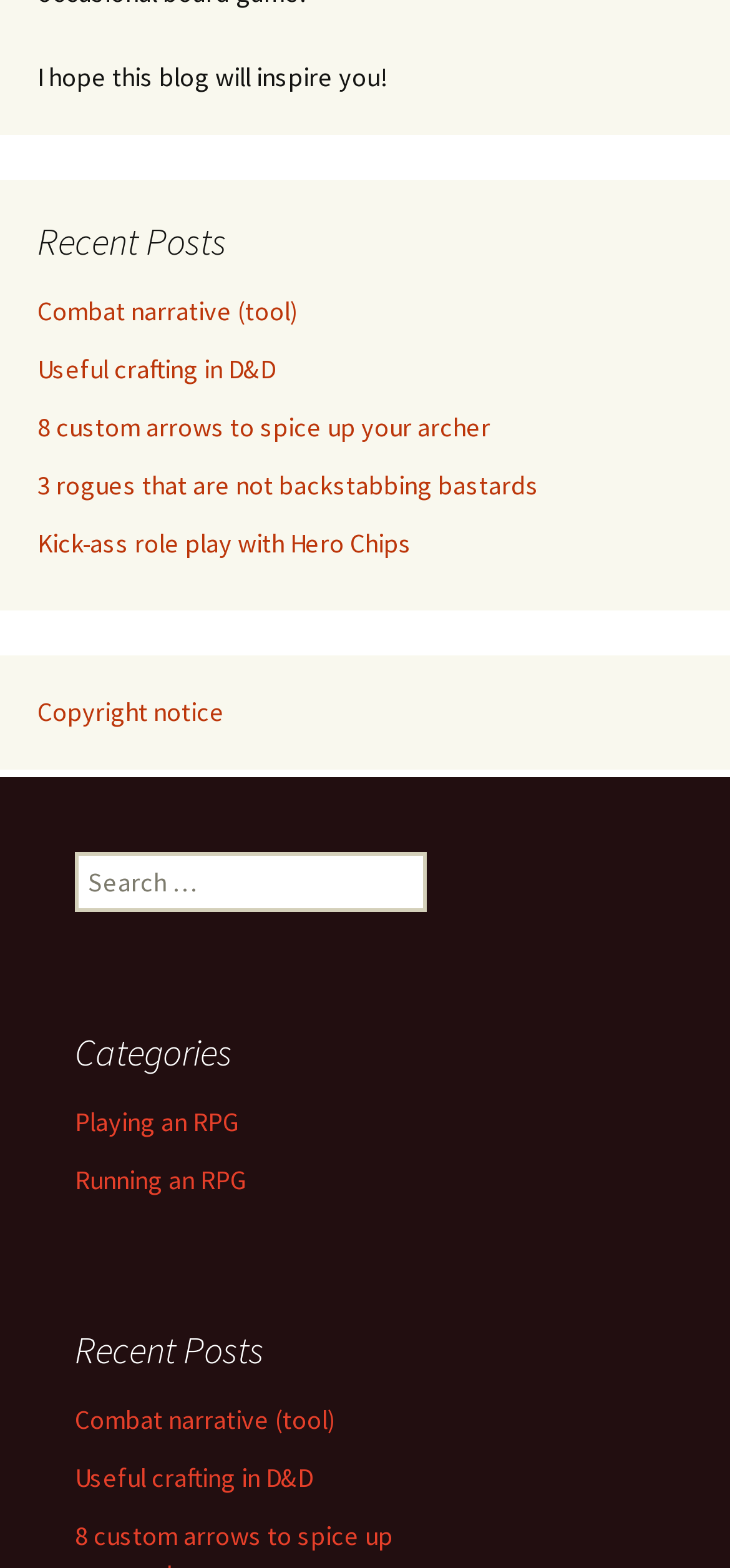Provide a one-word or one-phrase answer to the question:
What is the last recent post listed?

Kick-ass role play with Hero Chips